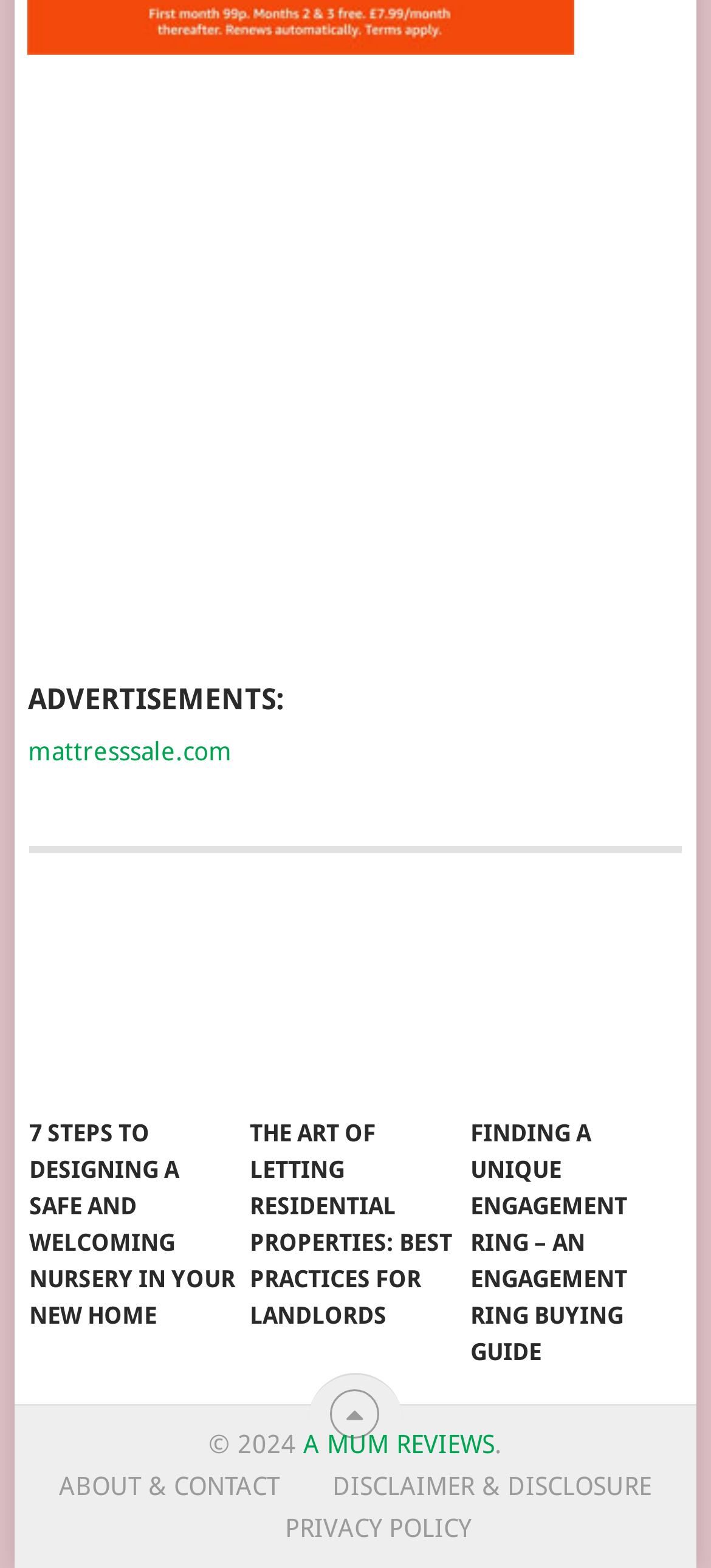Find the bounding box coordinates for the area that should be clicked to accomplish the instruction: "search".

None